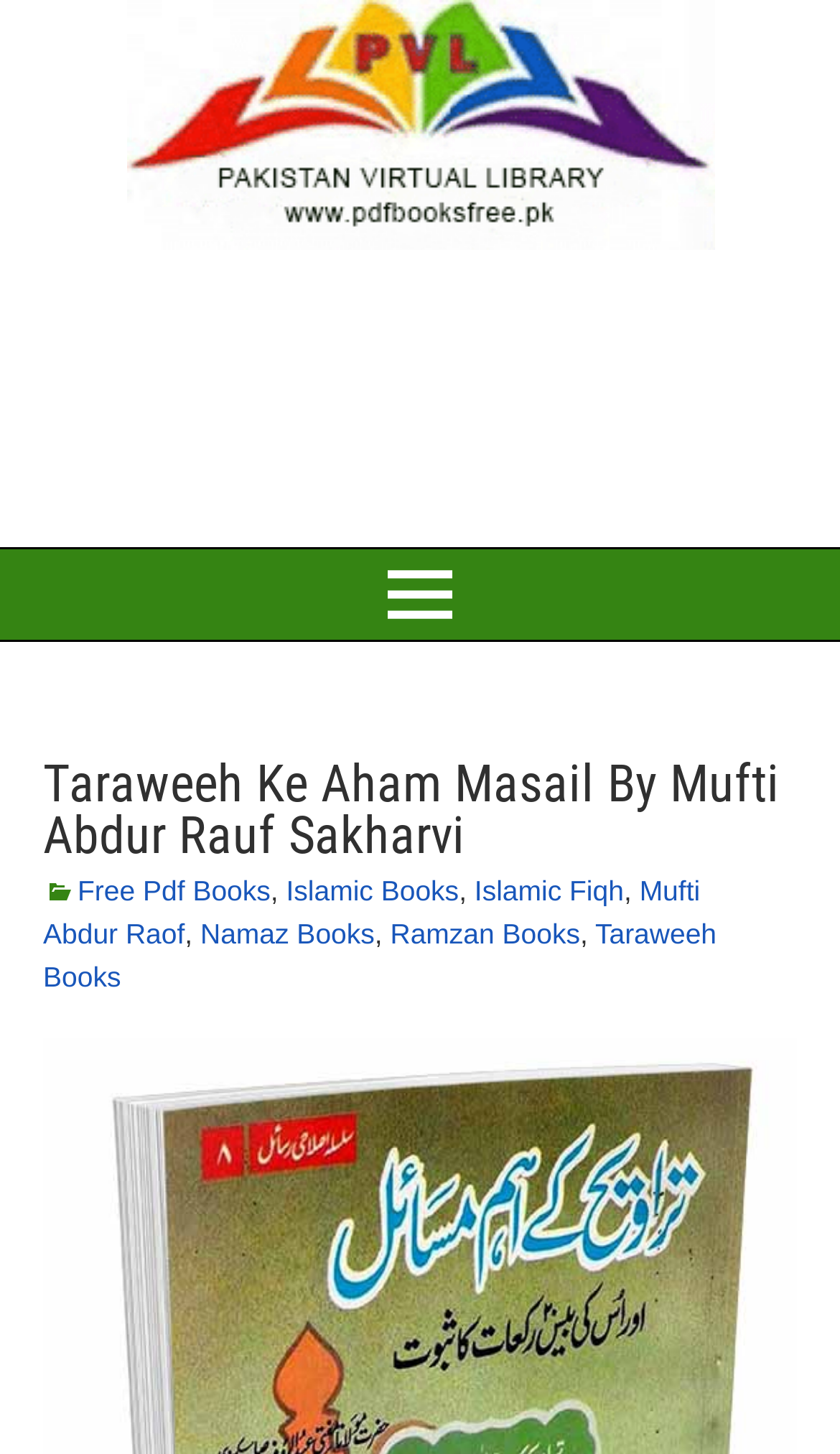Pinpoint the bounding box coordinates of the clickable area necessary to execute the following instruction: "Click on Download Free Pdf Books". The coordinates should be given as four float numbers between 0 and 1, namely [left, top, right, bottom].

[0.0, 0.0, 1.0, 0.172]